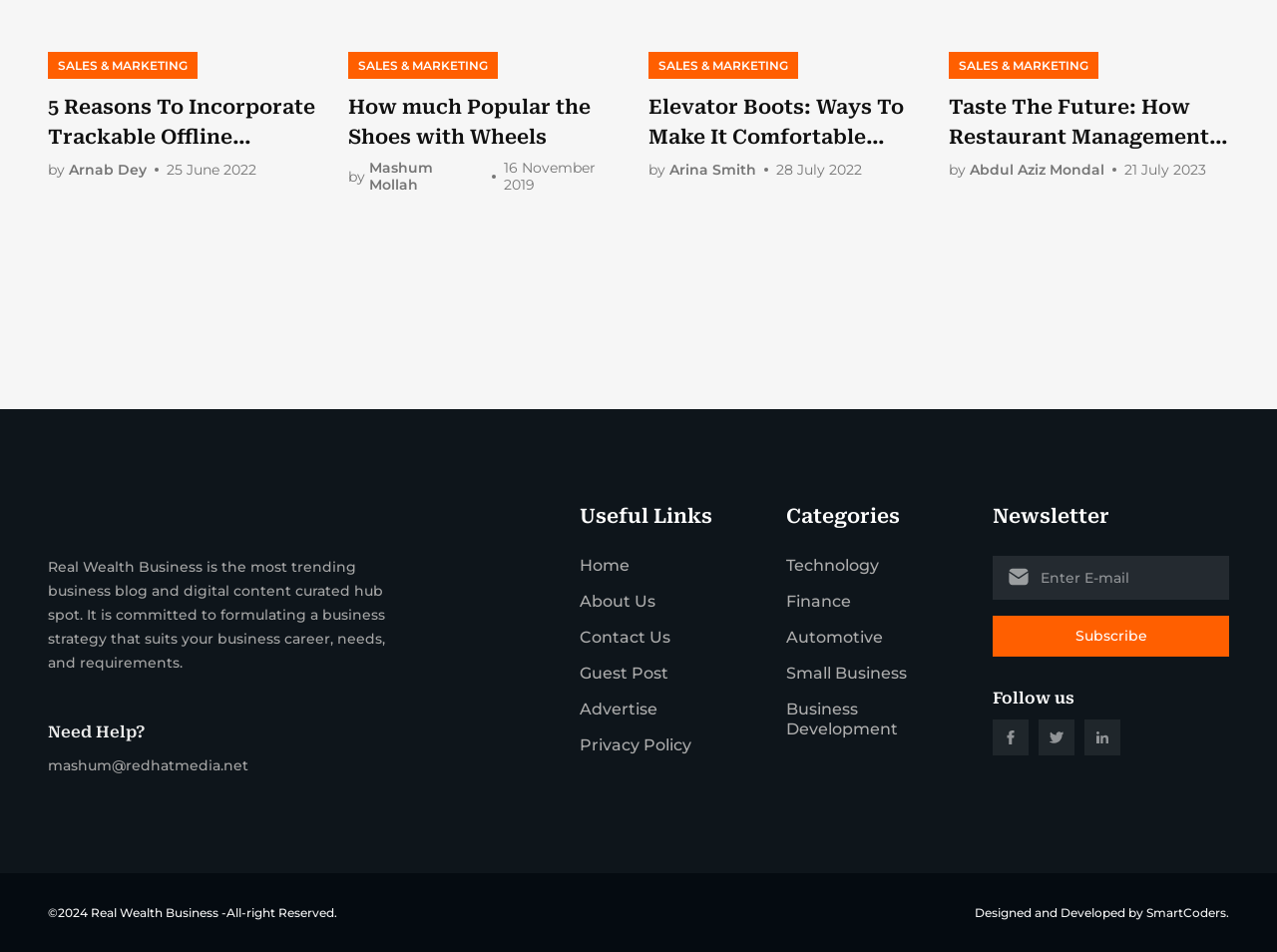Determine the bounding box coordinates for the clickable element to execute this instruction: "Subscribe to the newsletter". Provide the coordinates as four float numbers between 0 and 1, i.e., [left, top, right, bottom].

[0.778, 0.647, 0.962, 0.69]